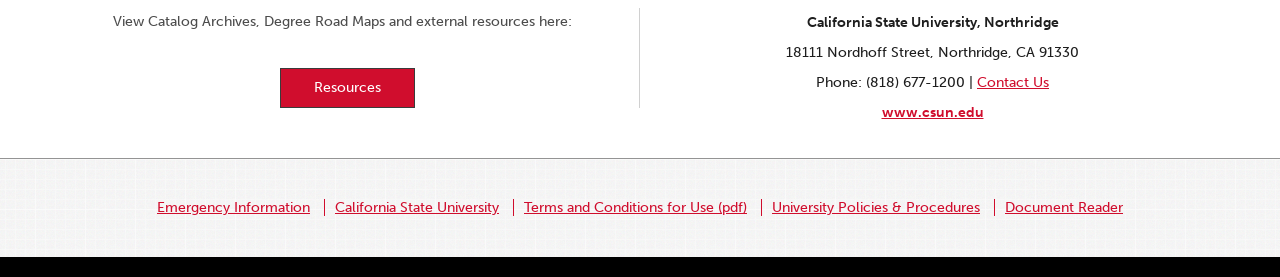Please identify the bounding box coordinates of the element that needs to be clicked to execute the following command: "Get emergency information". Provide the bounding box using four float numbers between 0 and 1, formatted as [left, top, right, bottom].

[0.115, 0.719, 0.25, 0.78]